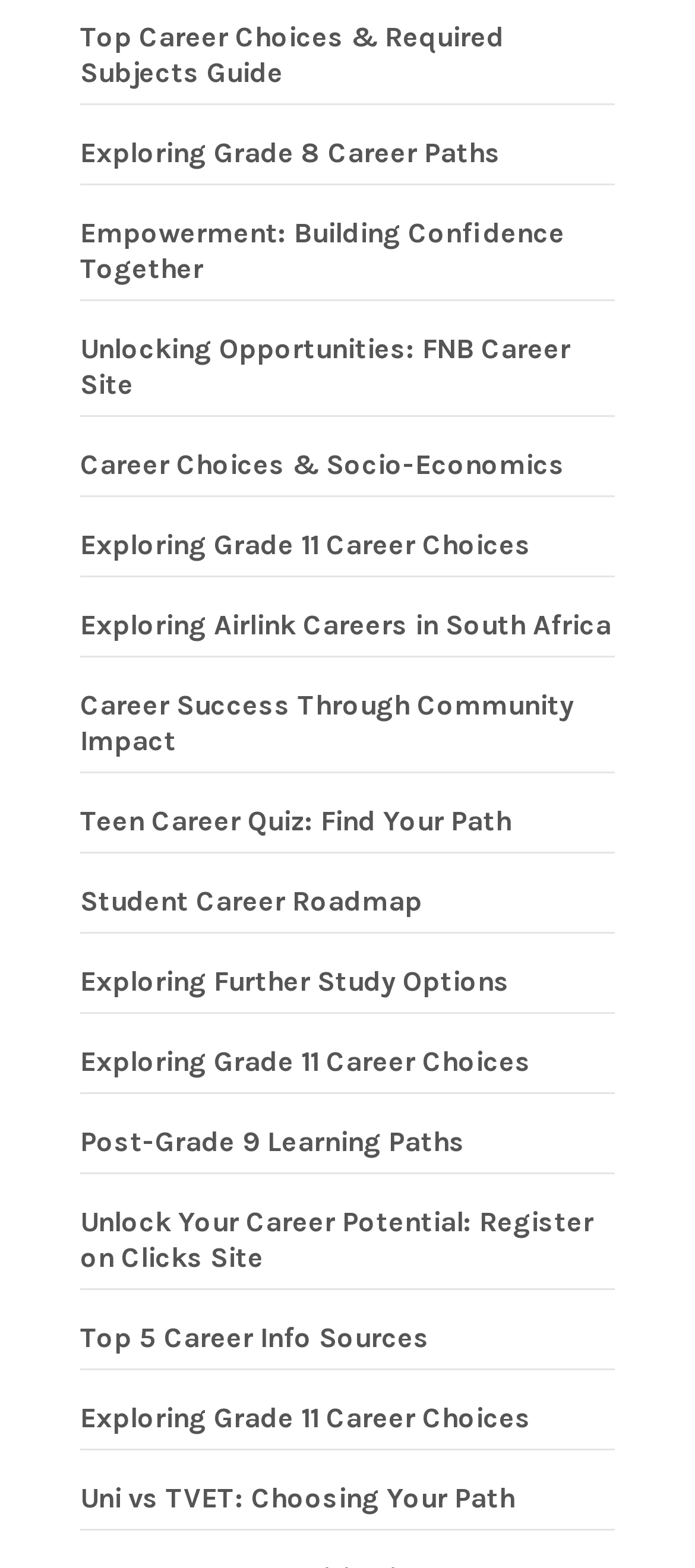What is the link below 'Empowerment: Building Confidence Together'?
Please ensure your answer to the question is detailed and covers all necessary aspects.

By analyzing the y1 and y2 coordinates of the bounding box of each link, I found that the link with the next smallest y1 value after 'Empowerment: Building Confidence Together' is 'Unlocking Opportunities: FNB Career Site', which means it is the link below 'Empowerment: Building Confidence Together'.